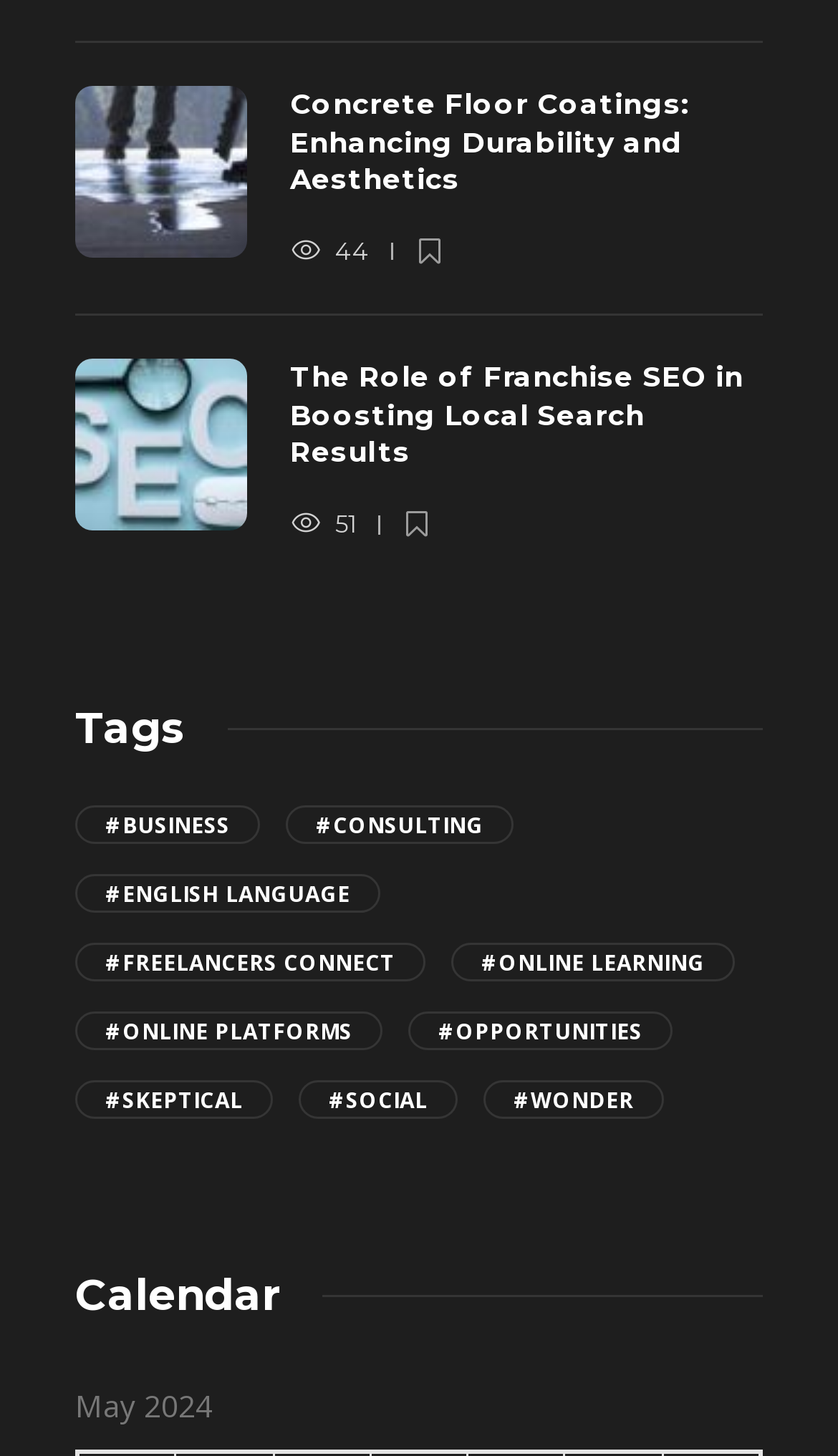Please identify the bounding box coordinates of the element that needs to be clicked to execute the following command: "Click on the link 'Concrete Floor Coatings: Enhancing Durability and Aesthetics'". Provide the bounding box using four float numbers between 0 and 1, formatted as [left, top, right, bottom].

[0.346, 0.059, 0.91, 0.137]